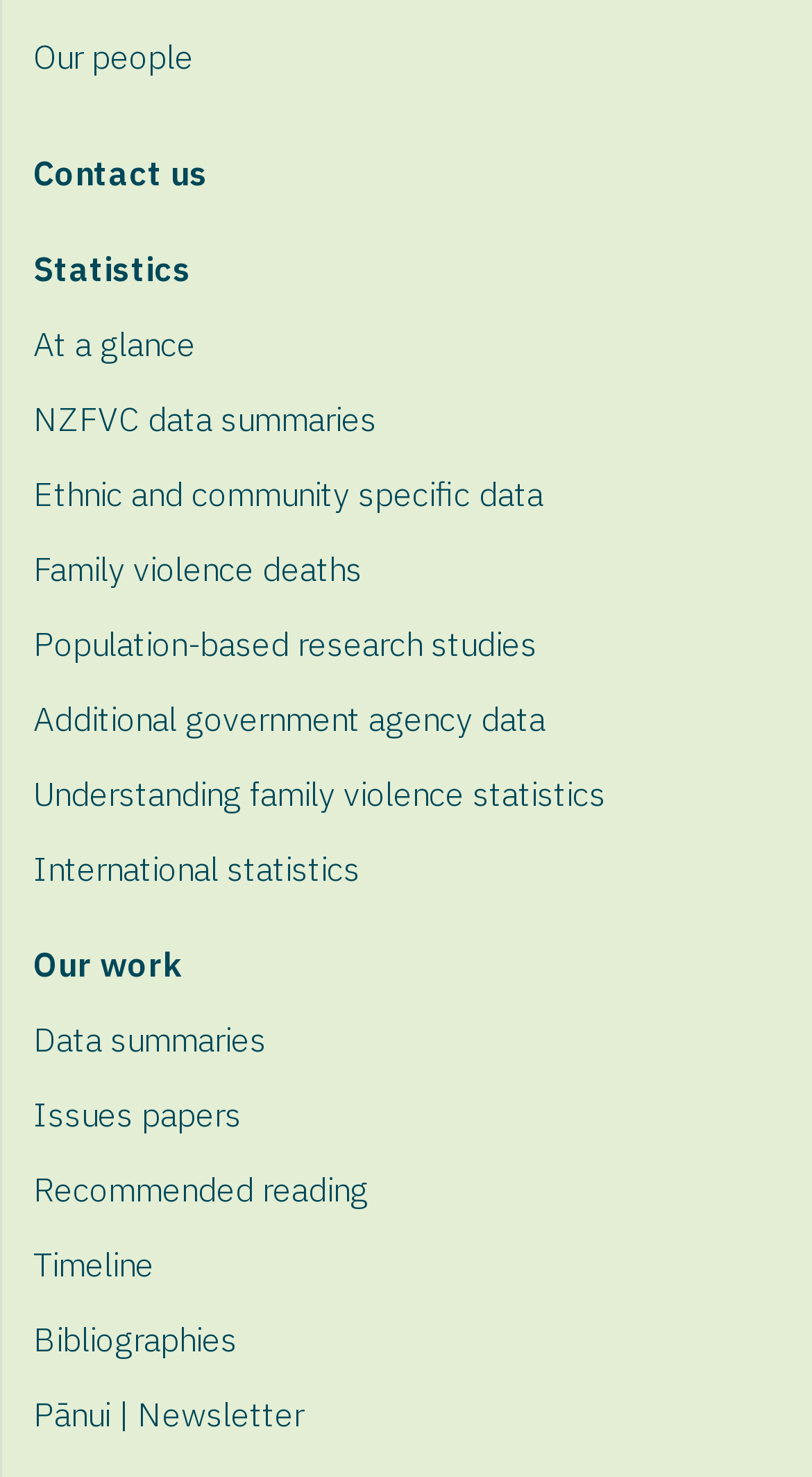Locate the bounding box of the UI element based on this description: "Menú". Provide four float numbers between 0 and 1 as [left, top, right, bottom].

None